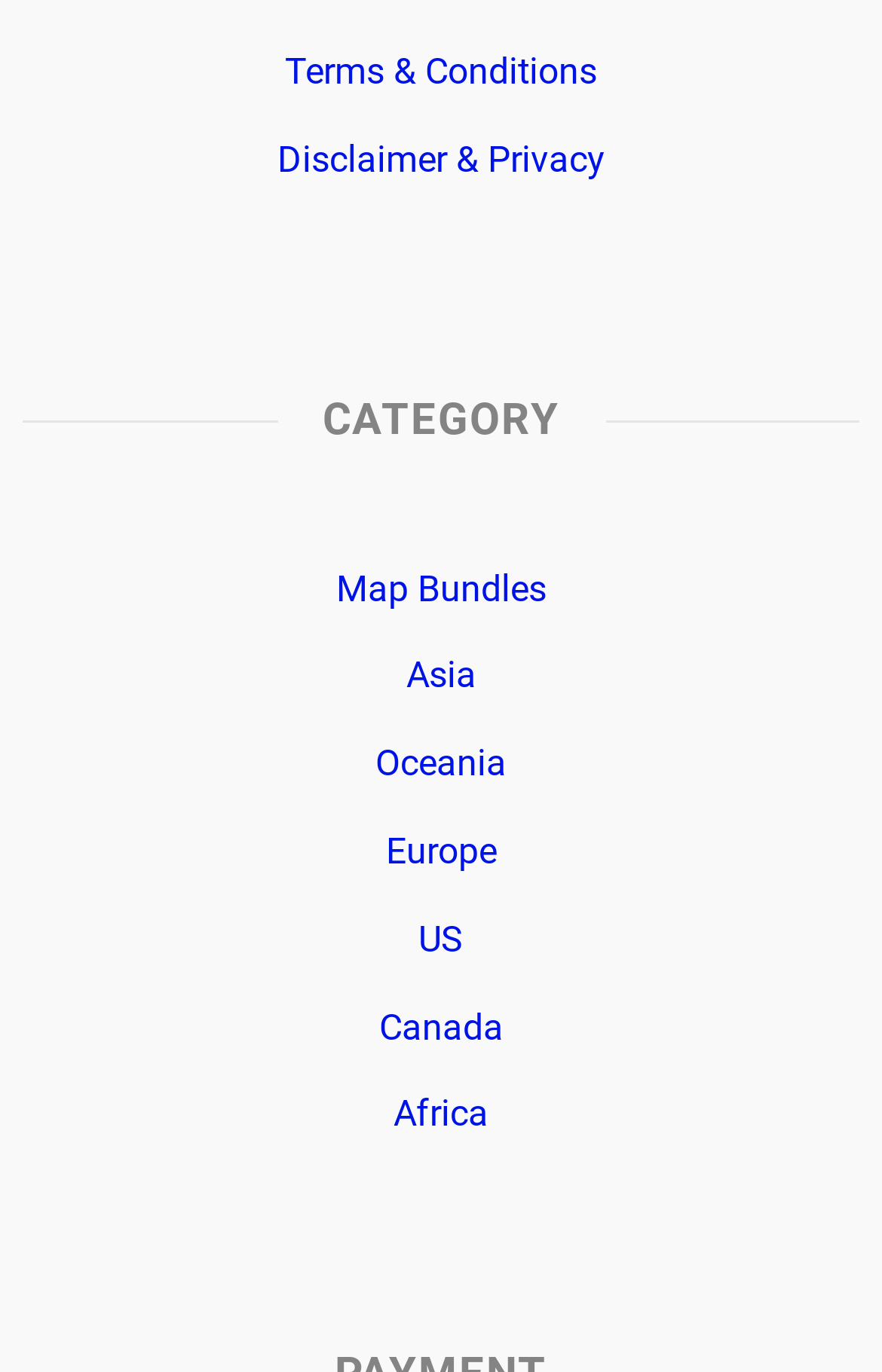How many continents are listed?
Answer the question using a single word or phrase, according to the image.

6